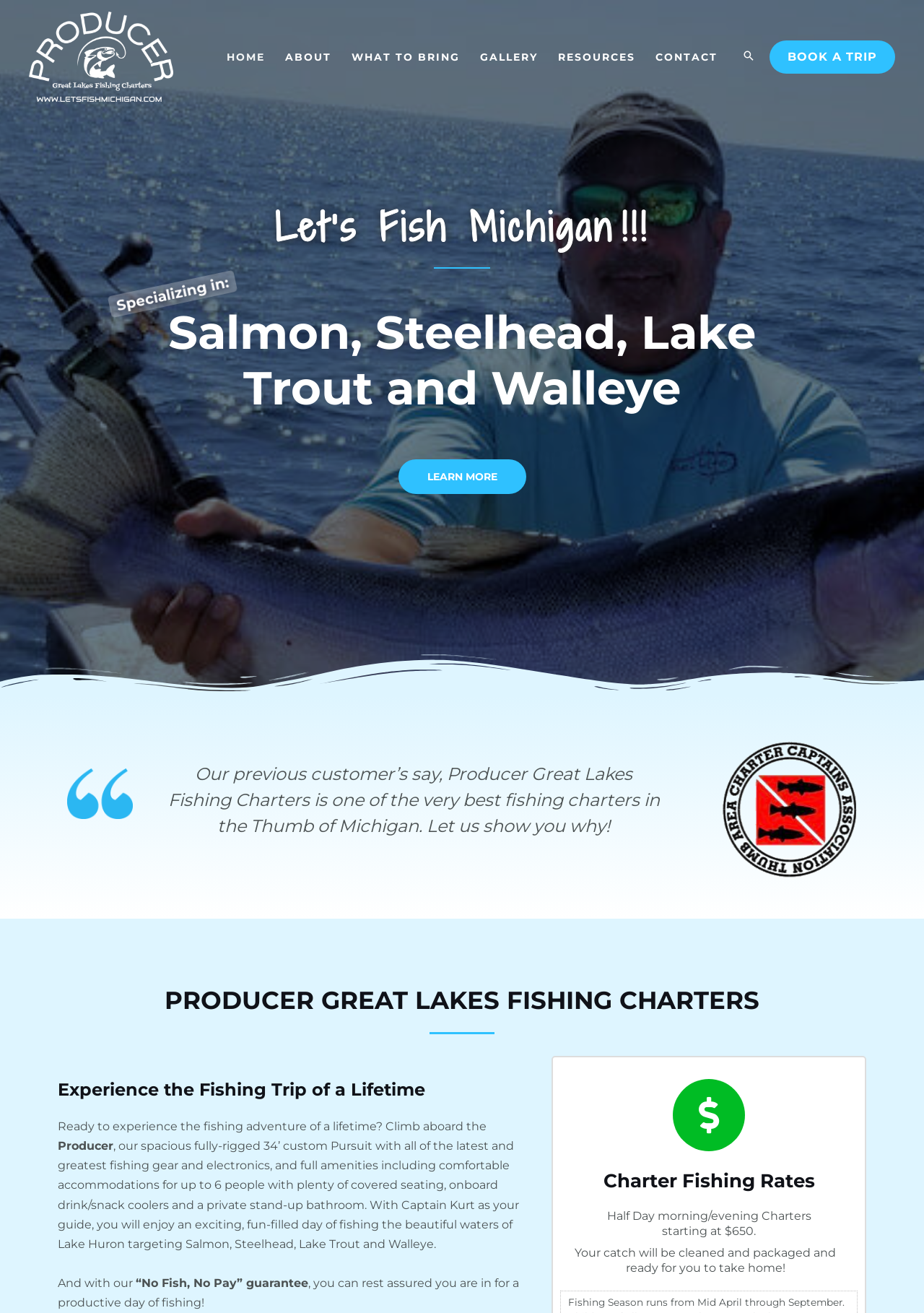What is the starting price of a half-day morning/evening charter?
Give a one-word or short-phrase answer derived from the screenshot.

$650